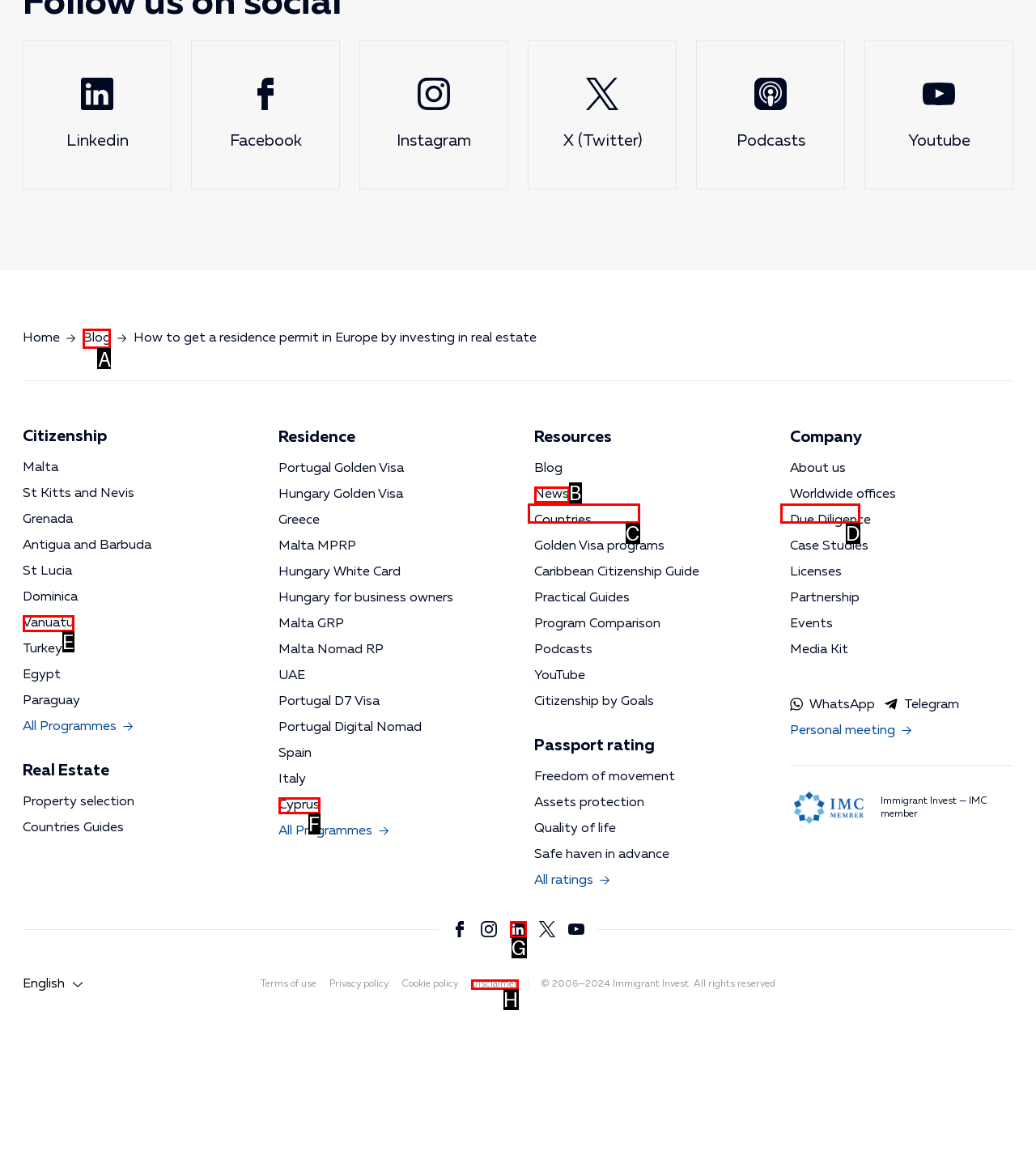Specify the letter of the UI element that should be clicked to achieve the following: Read the blog
Provide the corresponding letter from the choices given.

A